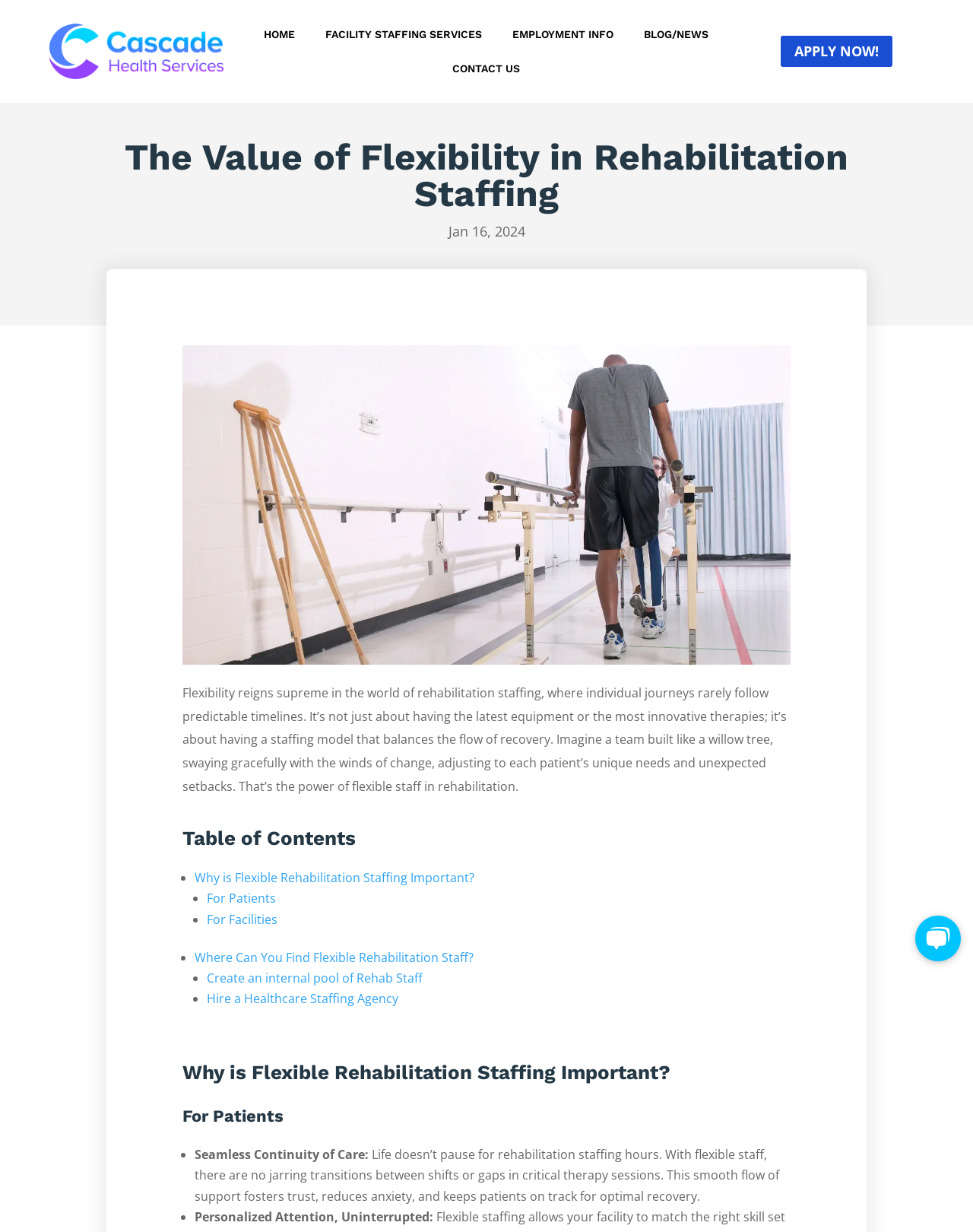Could you locate the bounding box coordinates for the section that should be clicked to accomplish this task: "Click the APPLY NOW! button".

[0.803, 0.029, 0.917, 0.054]